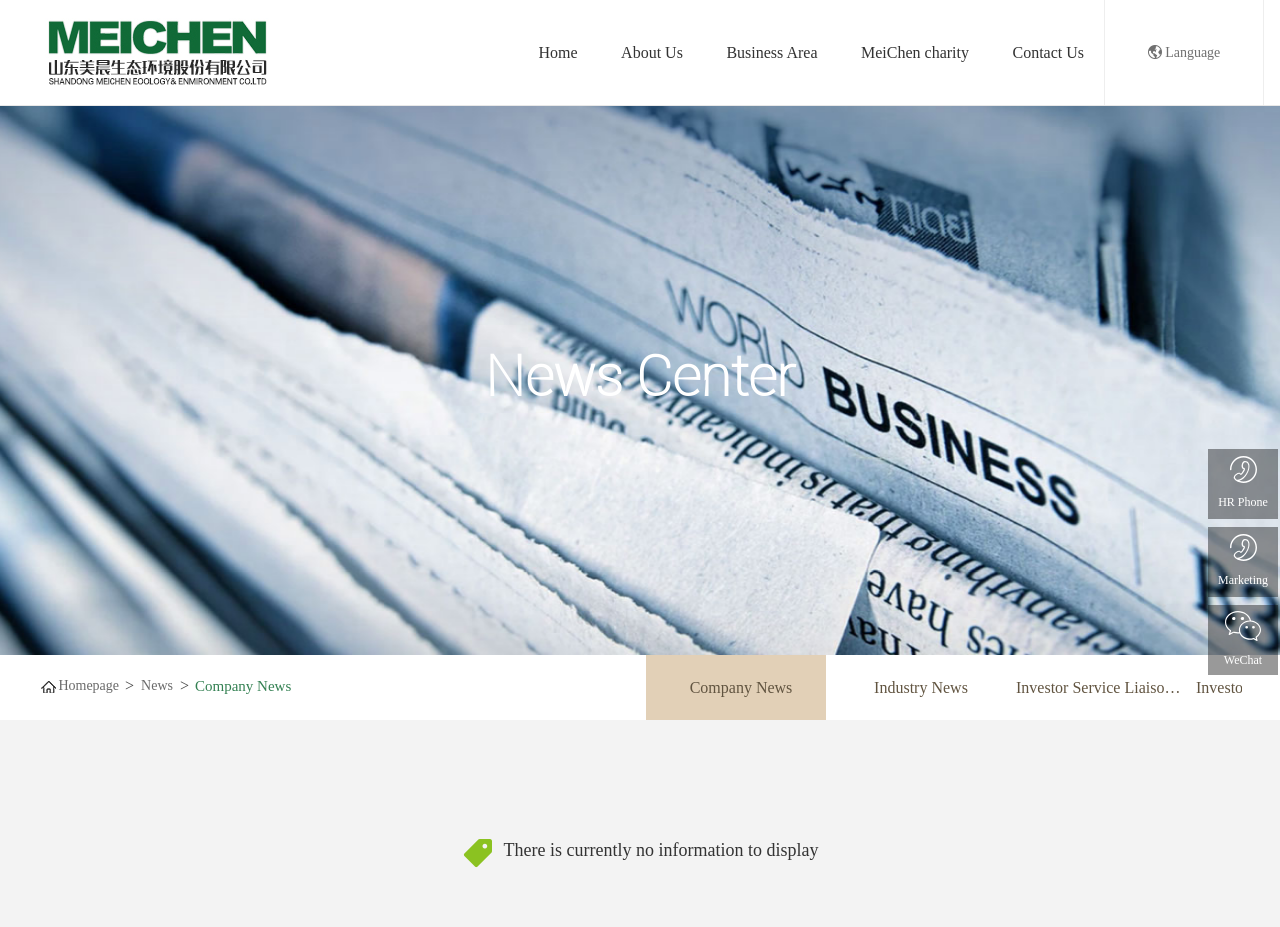Please provide the bounding box coordinates for the element that needs to be clicked to perform the following instruction: "View the company profile". The coordinates should be given as four float numbers between 0 and 1, i.e., [left, top, right, bottom].

[0.023, 0.124, 0.27, 0.183]